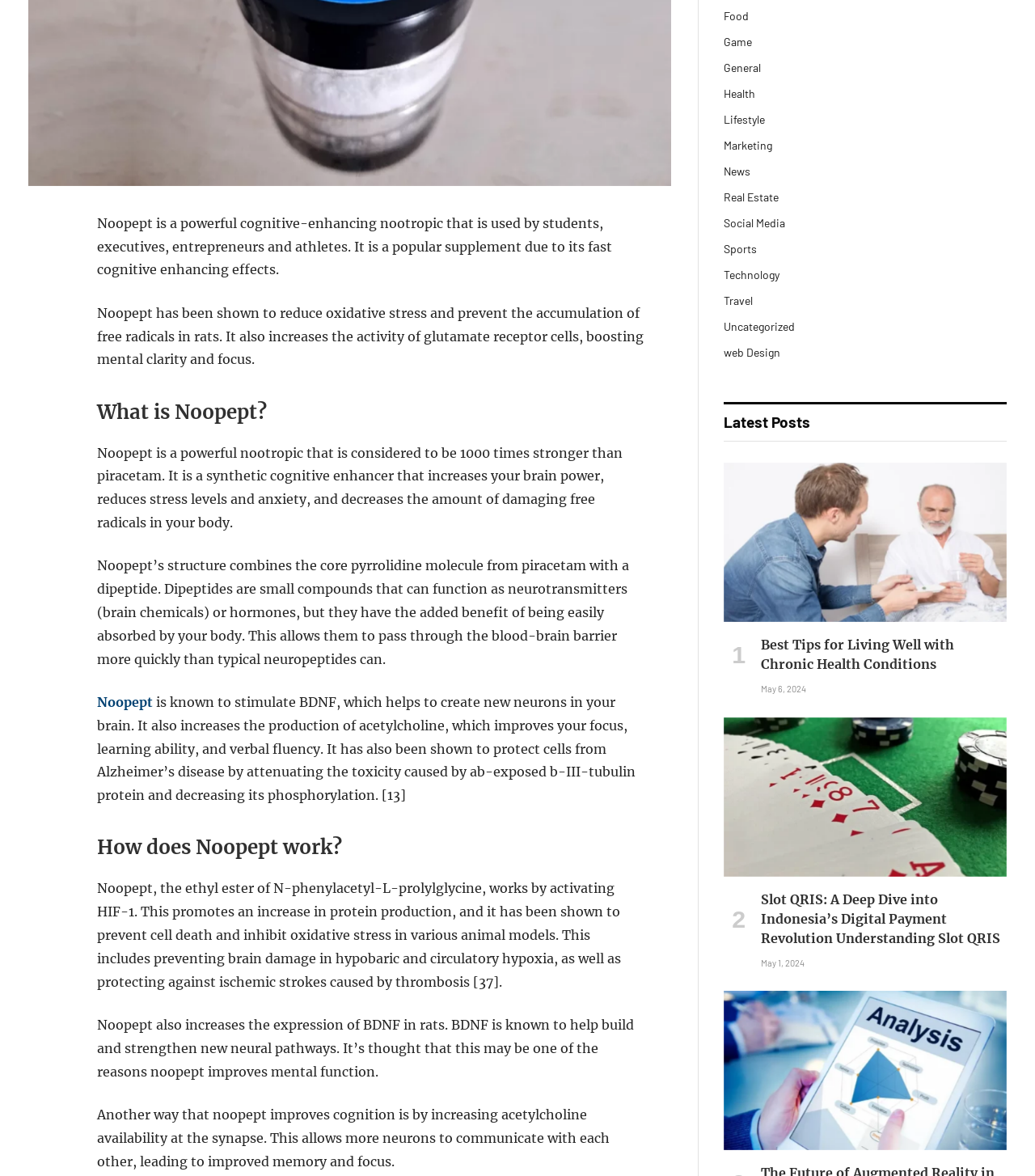Locate the bounding box coordinates for the element described below: "© 2024 Home Plus Cleaning". The coordinates must be four float values between 0 and 1, formatted as [left, top, right, bottom].

None